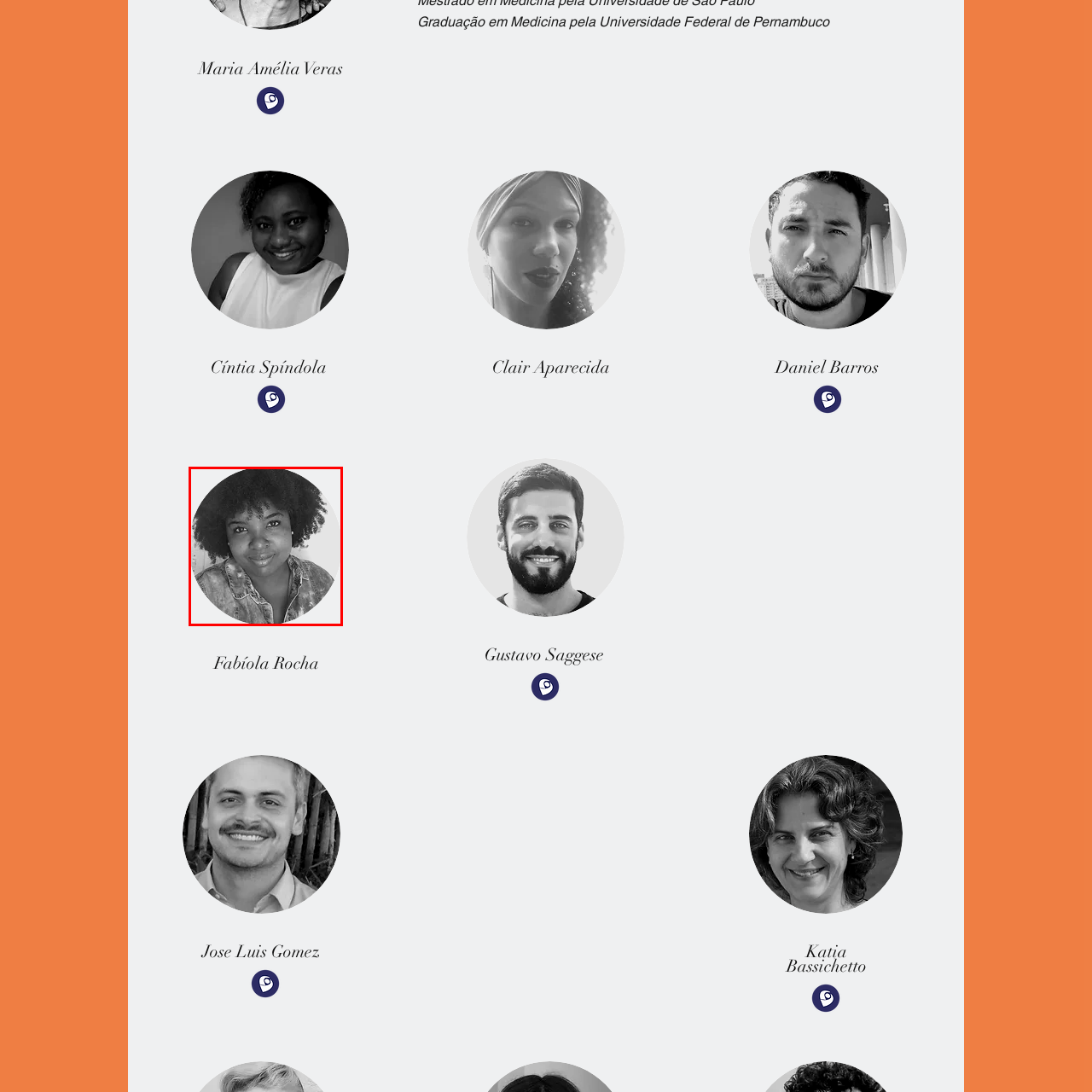Generate a comprehensive caption for the image section marked by the red box.

The image features a woman with a beautiful, natural afro hairstyle, exuding a warm and inviting smile. She is dressed in a denim jacket, which adds a casual and stylish touch to her appearance. The photo is presented in a circular format, emphasizing her friendly expression and the captivating texture of her hair. This image is associated with Fabíola Rocha, highlighting her in a professional or personal context where her personality shines through.